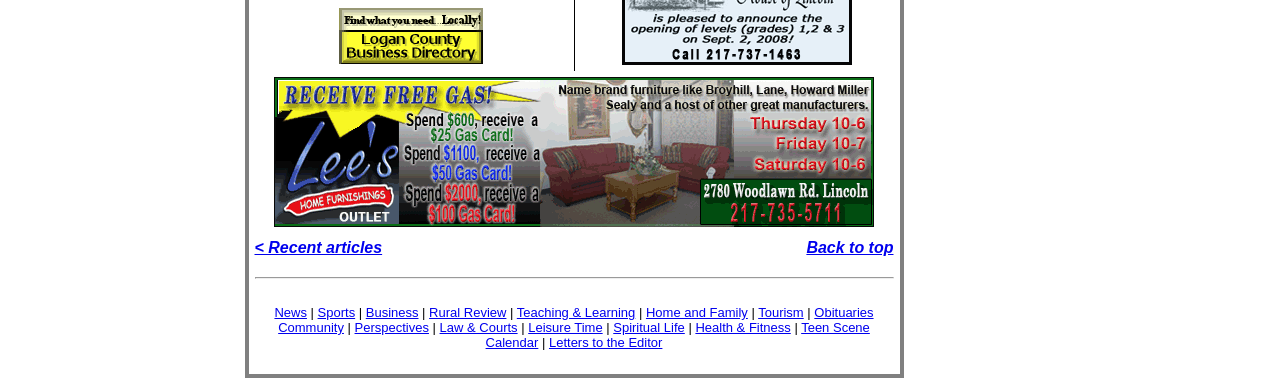Can you find the bounding box coordinates for the element to click on to achieve the instruction: "Read recent articles"?

[0.199, 0.619, 0.299, 0.663]